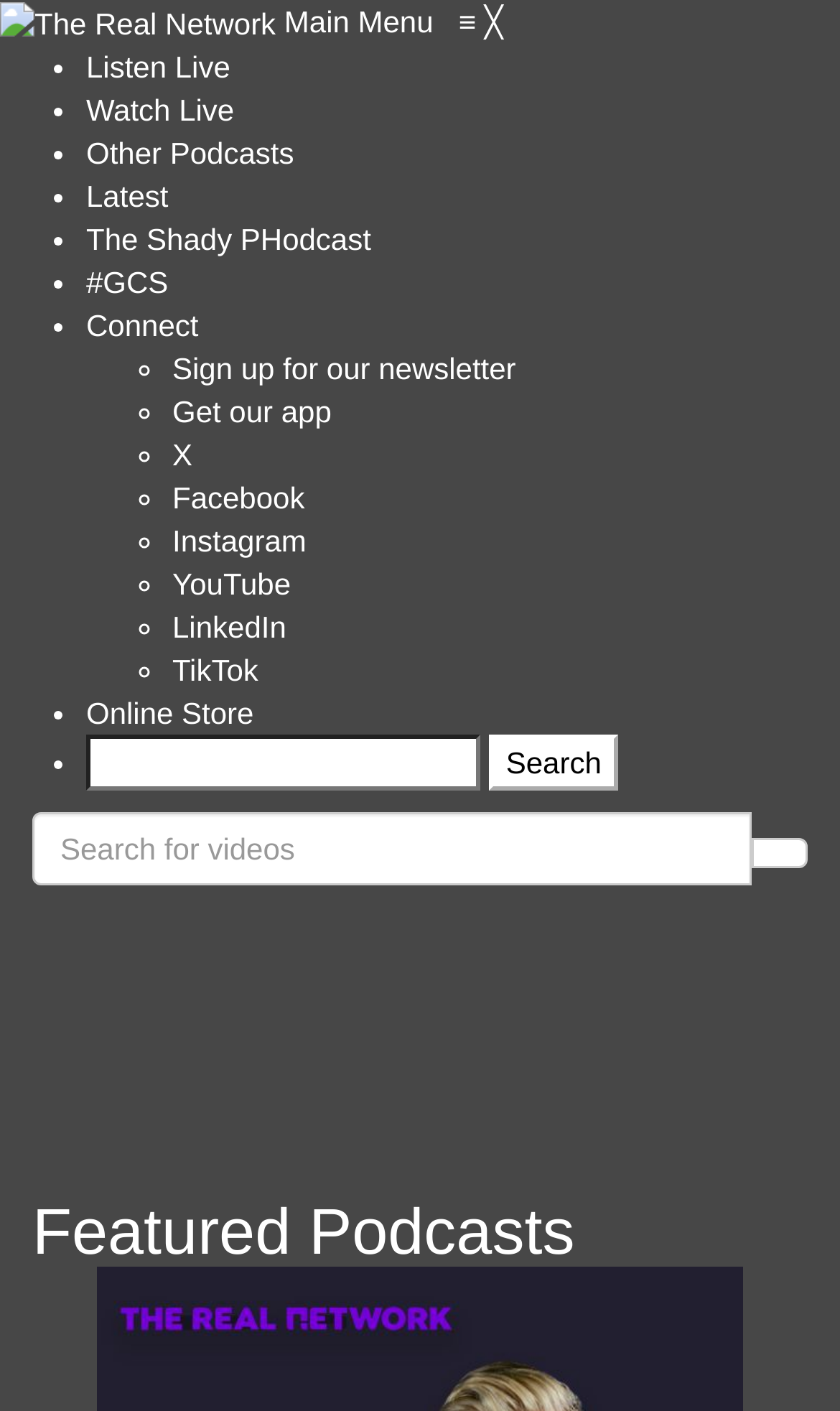Determine the coordinates of the bounding box that should be clicked to complete the instruction: "Click on the 'Online Store' menu item". The coordinates should be represented by four float numbers between 0 and 1: [left, top, right, bottom].

[0.103, 0.494, 0.302, 0.518]